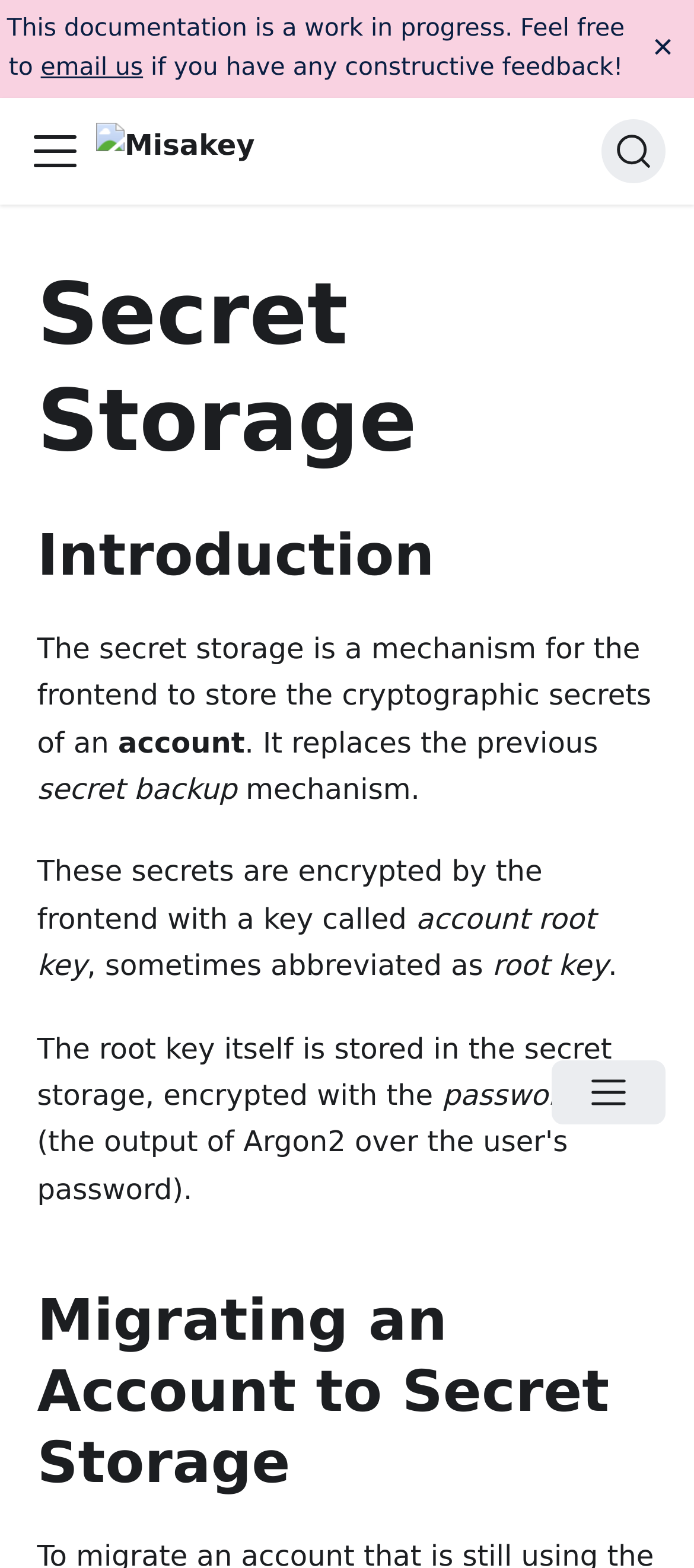Using the provided element description, identify the bounding box coordinates as (top-left x, top-left y, bottom-right x, bottom-right y). Ensure all values are between 0 and 1. Description: email us

[0.059, 0.035, 0.206, 0.053]